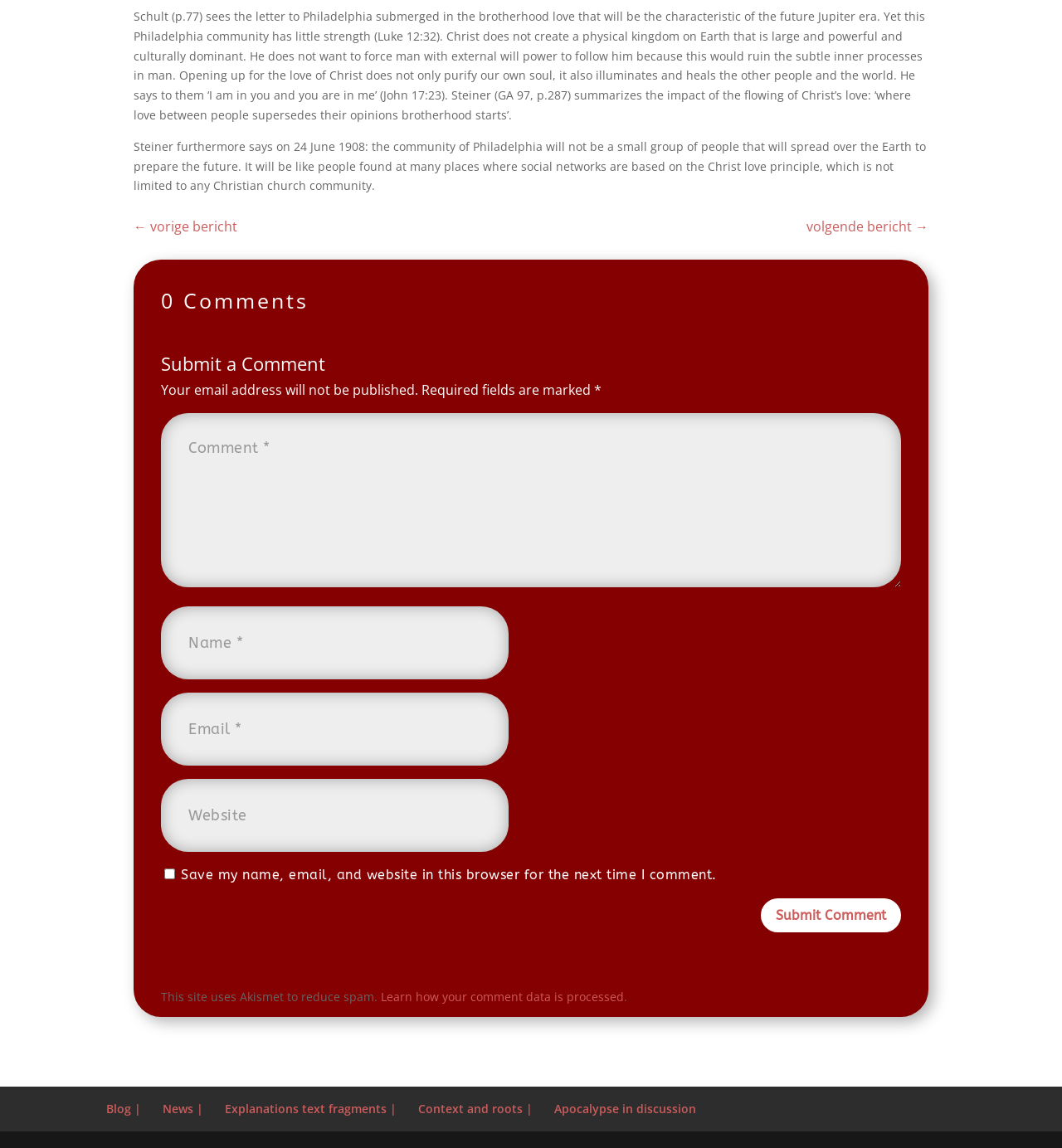Use the information in the screenshot to answer the question comprehensively: What is the purpose of the comment section?

The purpose of the comment section is to discuss the article because it provides a space for users to submit their comments, which implies that they can share their thoughts and opinions about the article.